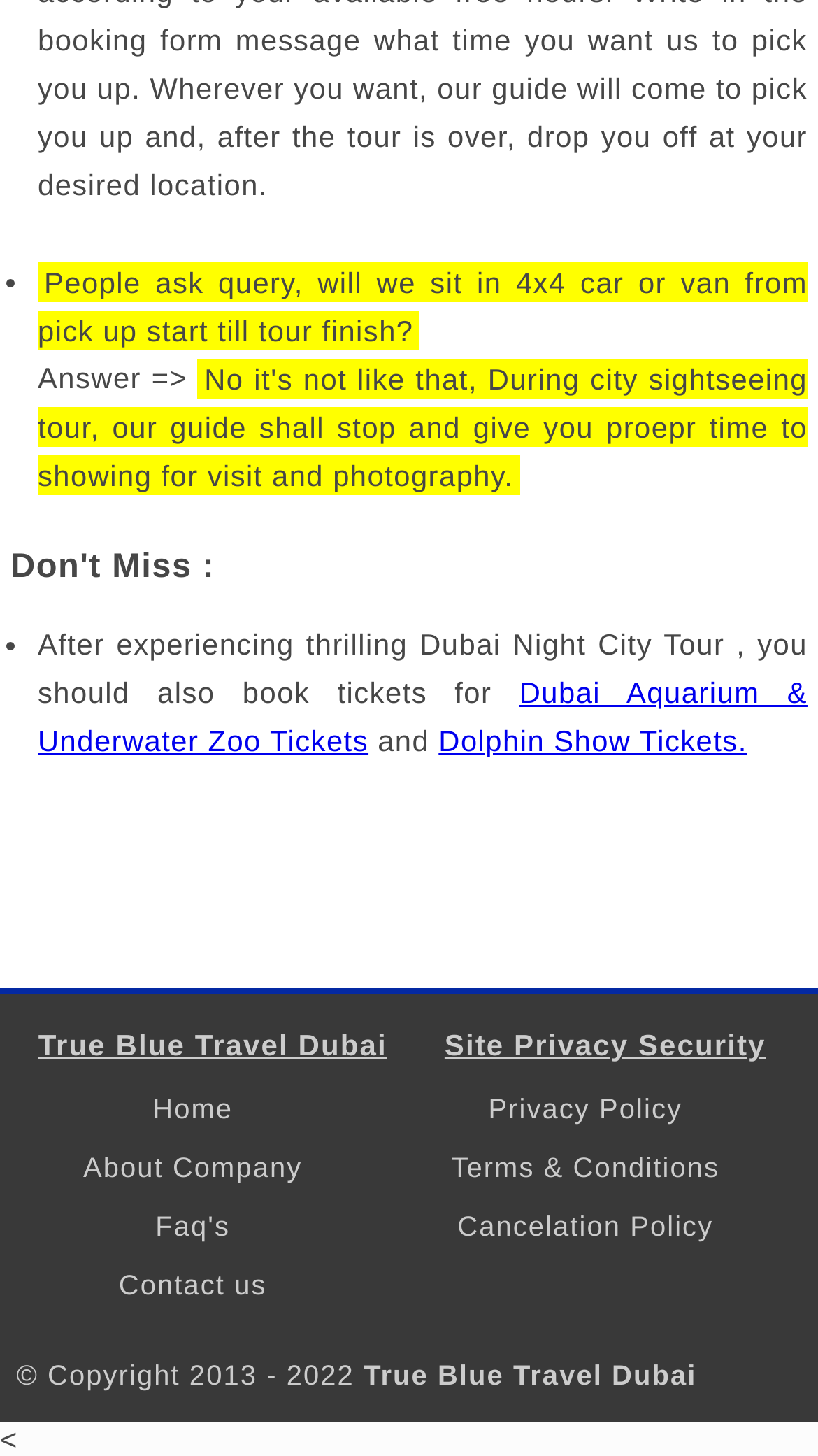Identify the bounding box coordinates of the section to be clicked to complete the task described by the following instruction: "Read about 'Dubai Aquarium & Underwater Zoo Tickets'". The coordinates should be four float numbers between 0 and 1, formatted as [left, top, right, bottom].

[0.046, 0.465, 0.987, 0.521]